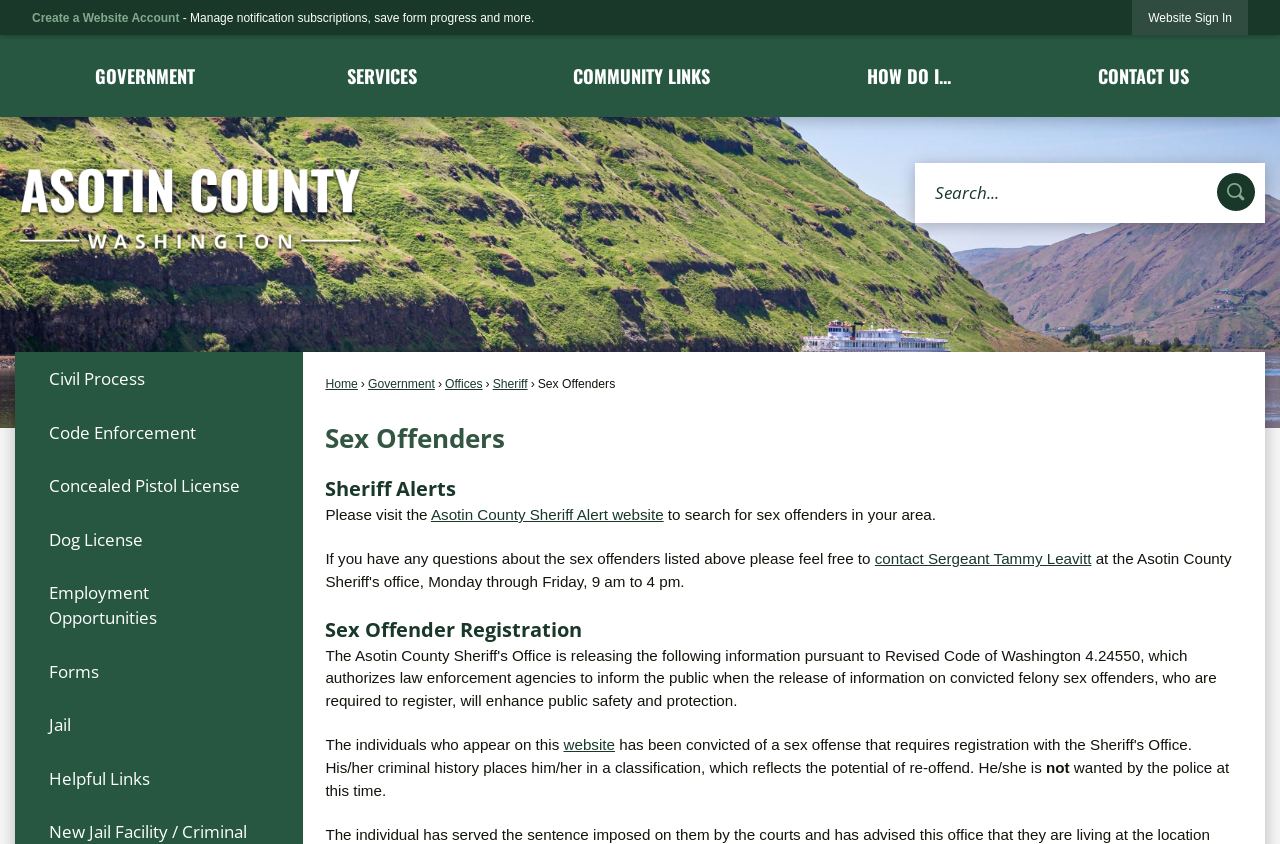Refer to the image and provide a thorough answer to this question:
What is the purpose of this webpage?

Based on the webpage content, it appears that the purpose of this webpage is to provide information about sex offenders in Asotin County, WA, as authorized by RCW 4.24.550.